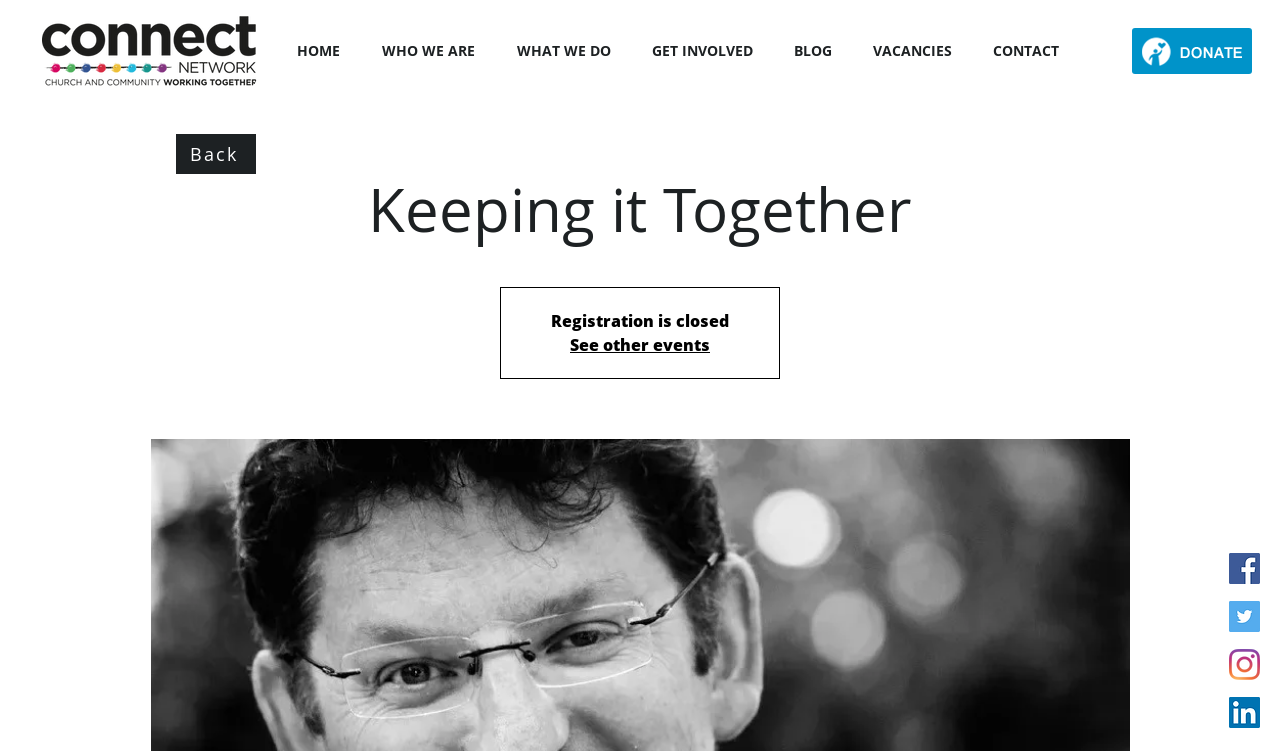Please identify the bounding box coordinates of the element that needs to be clicked to perform the following instruction: "See other events".

[0.445, 0.445, 0.555, 0.474]